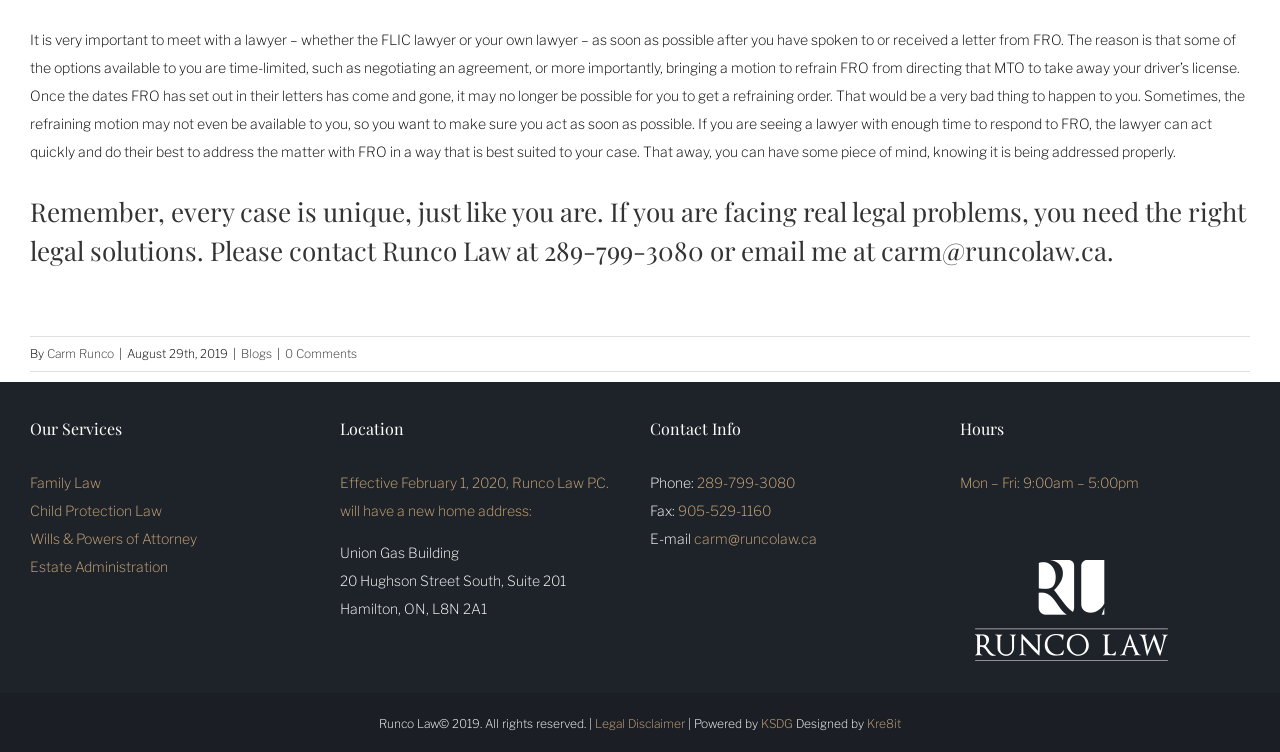Please determine the bounding box coordinates of the section I need to click to accomplish this instruction: "Click the 'Search' button".

None